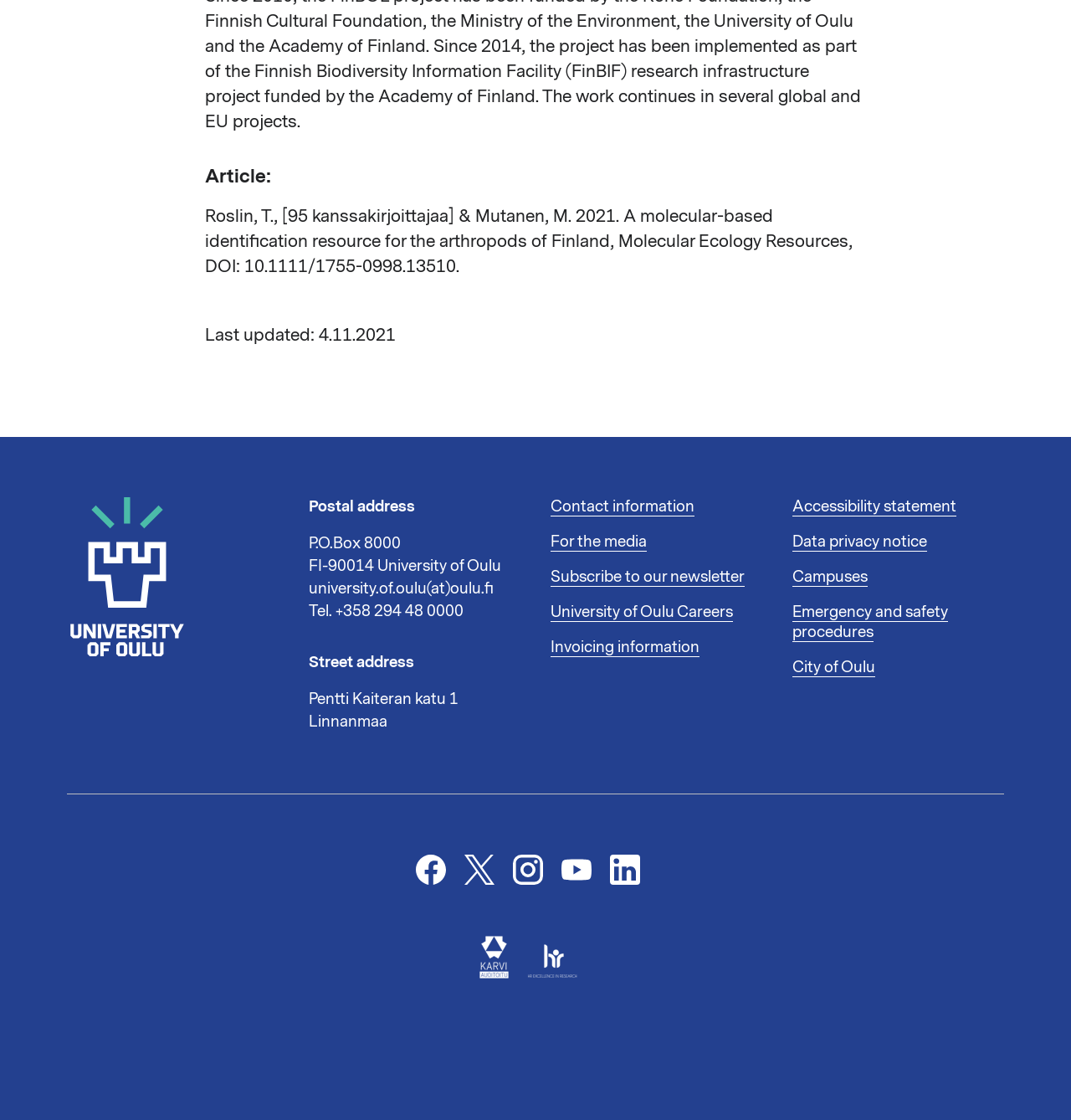What is the postal address of the University of Oulu?
Look at the screenshot and give a one-word or phrase answer.

P.O.Box 8000, FI-90014 University of Oulu